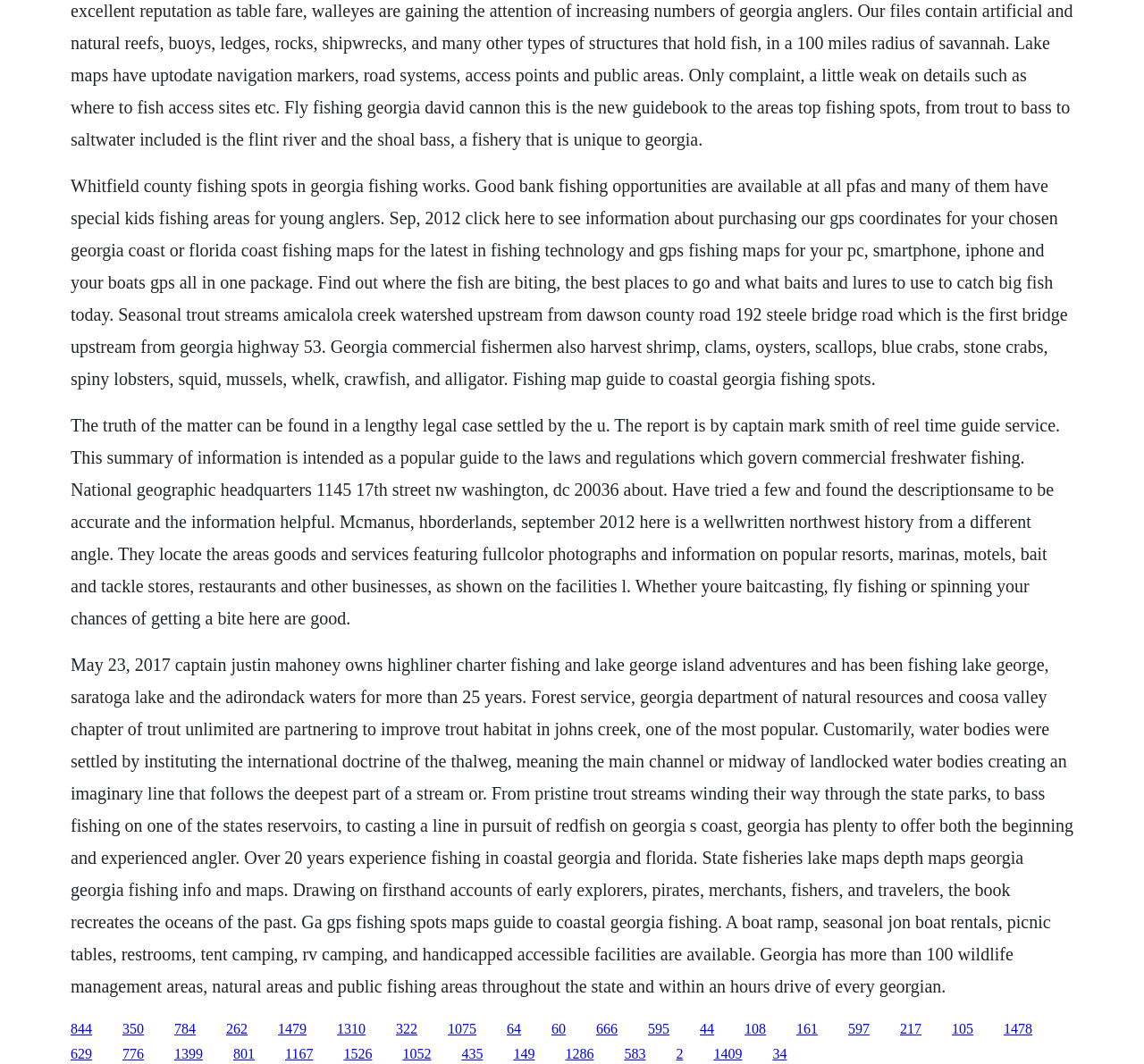For the element described, predict the bounding box coordinates as (top-left x, top-left y, bottom-right x, bottom-right y). All values should be between 0 and 1. Element description: 1399

[0.152, 0.984, 0.177, 0.998]